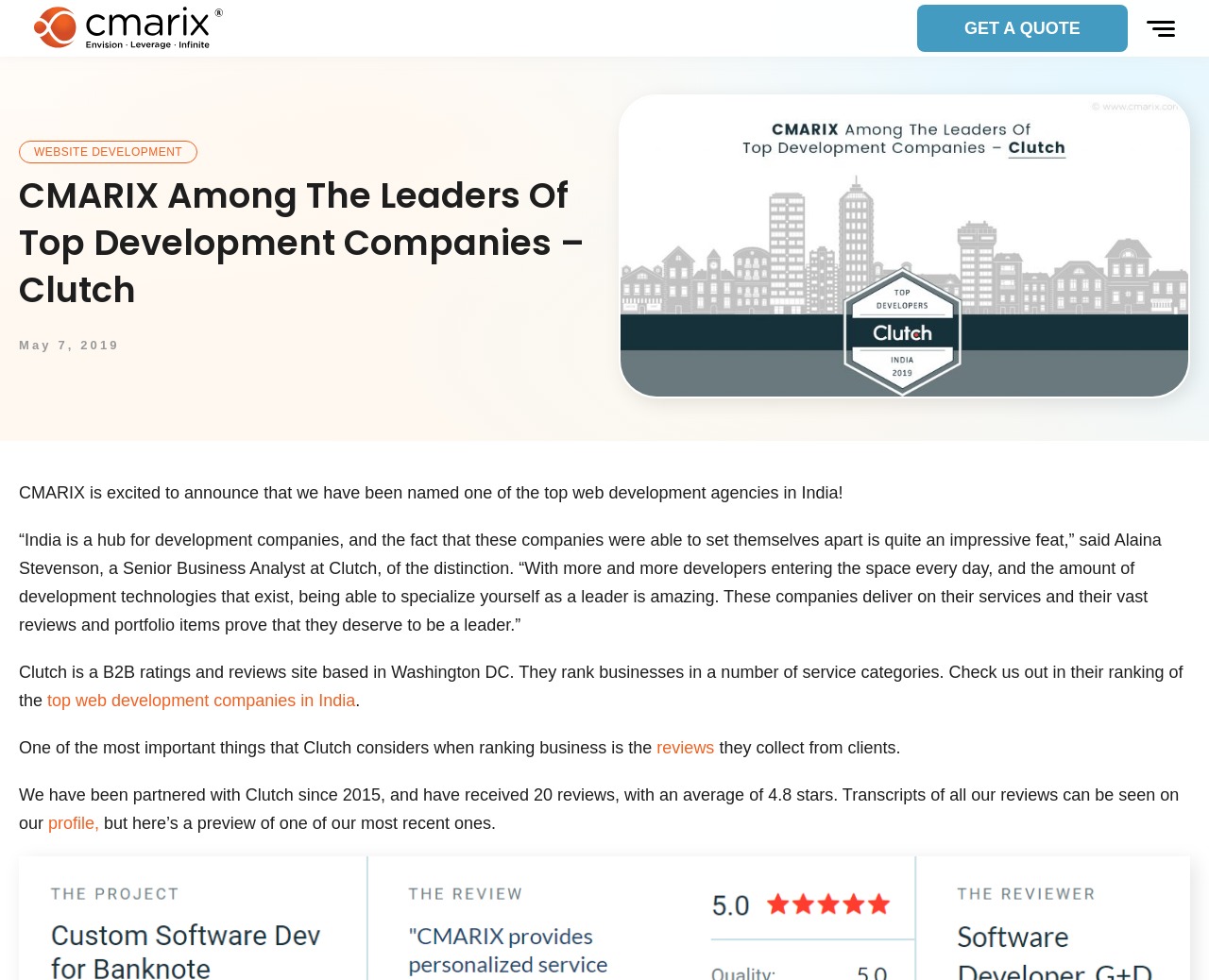Can you extract the headline from the webpage for me?

CMARIX Among The Leaders Of Top Development Companies – Clutch